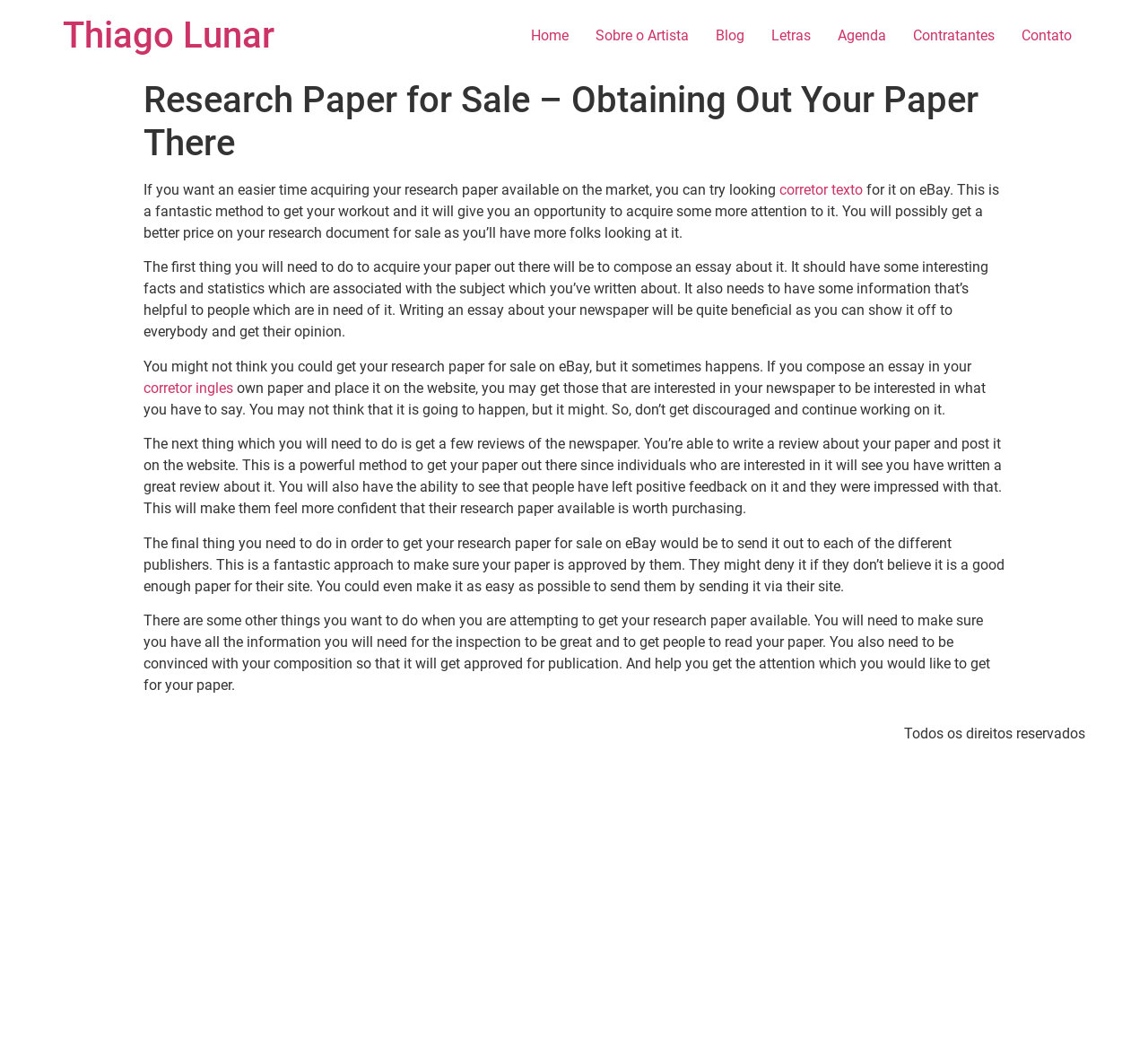Analyze the image and answer the question with as much detail as possible: 
Where can you try looking for a research paper for sale?

You can try looking for a research paper for sale on eBay, as mentioned in the sentence 'If you want an easier time acquiring your research paper available on the market, you can try looking for it on eBay.'